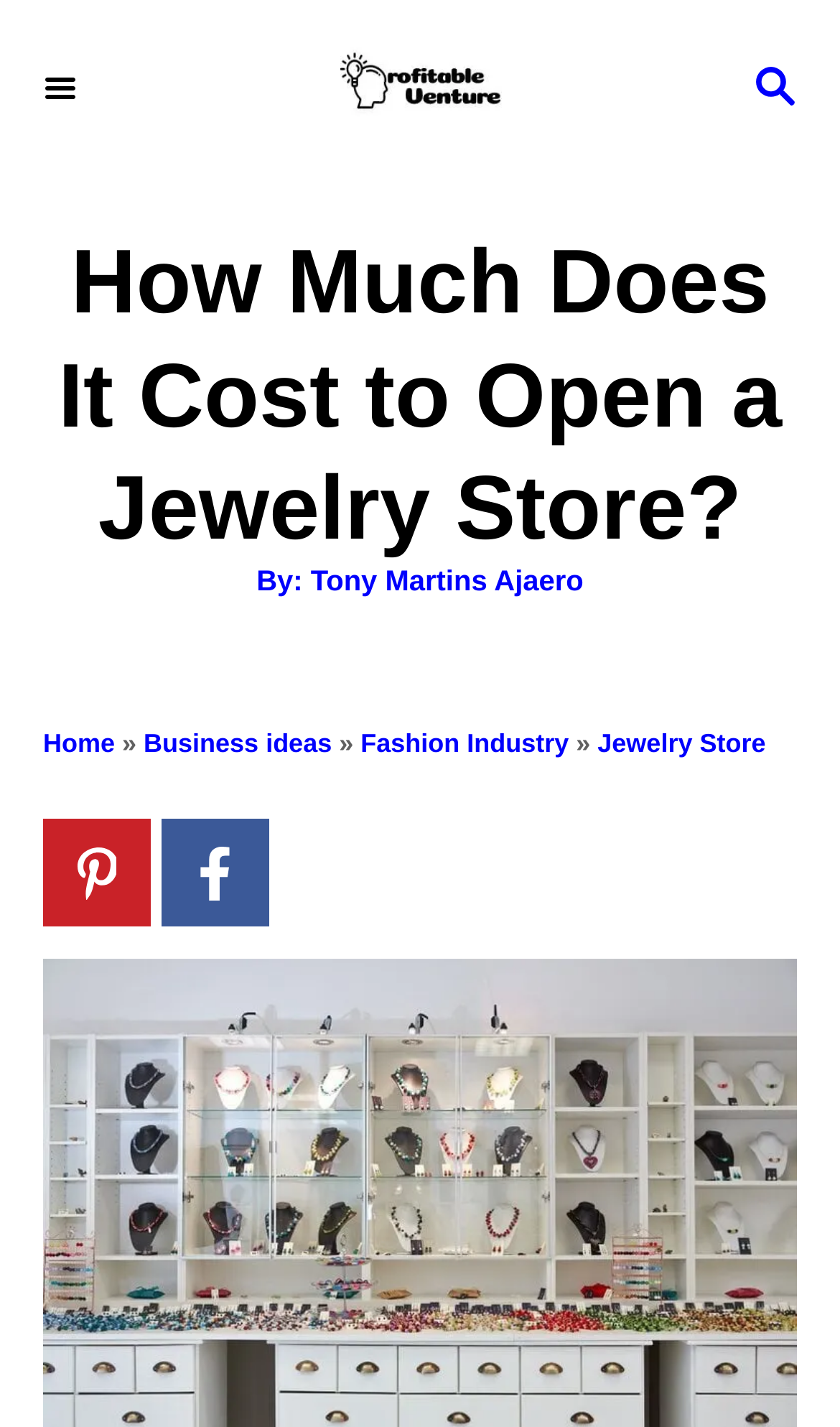Give a one-word or short phrase answer to this question: 
What social media platforms are available?

Pinterest, Facebook